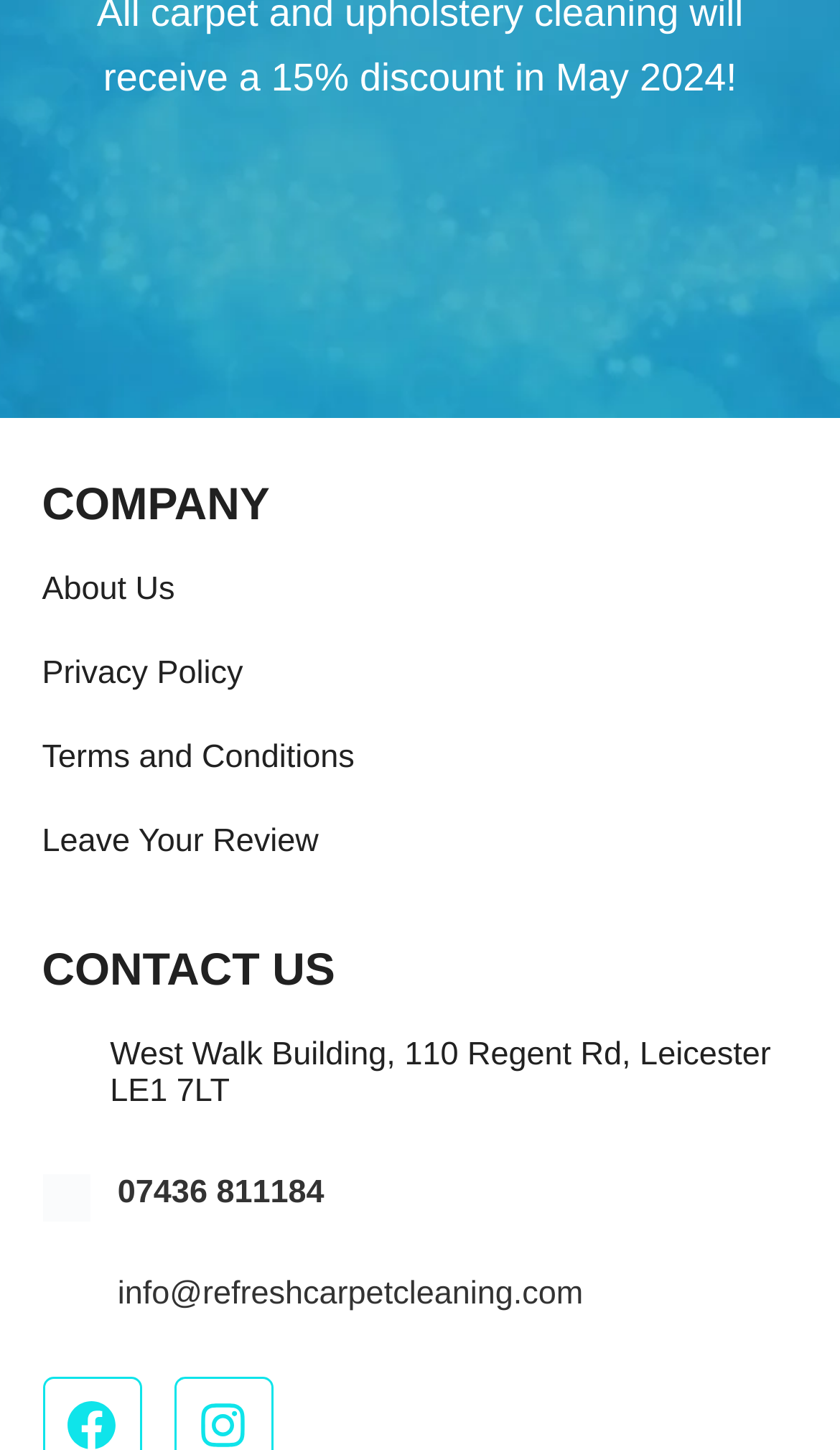Locate the UI element described by Leave Your Review in the provided webpage screenshot. Return the bounding box coordinates in the format (top-left x, top-left y, bottom-right x, bottom-right y), ensuring all values are between 0 and 1.

[0.05, 0.567, 0.95, 0.592]